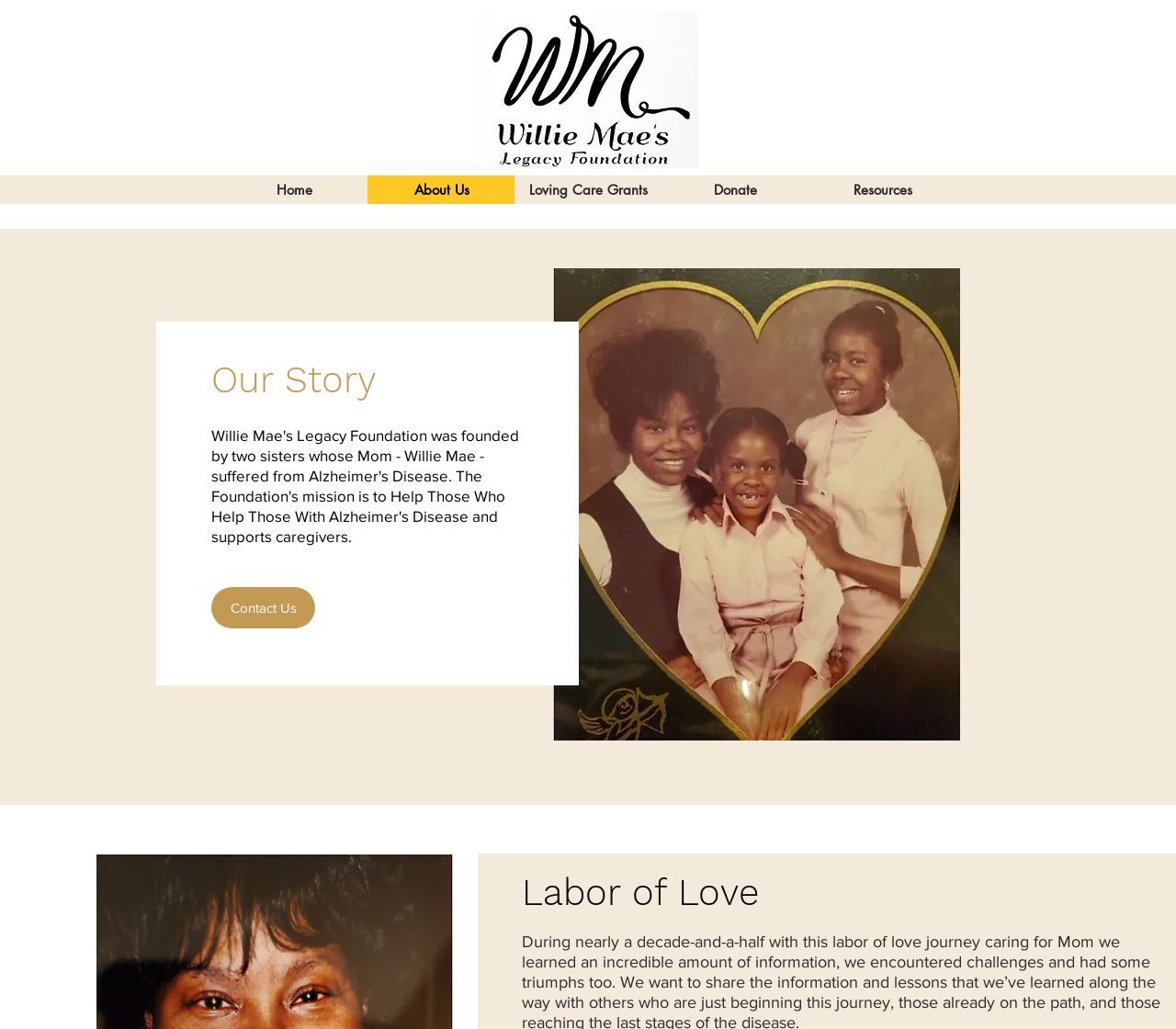Give a one-word or short phrase answer to this question: 
How many navigation links are there?

5